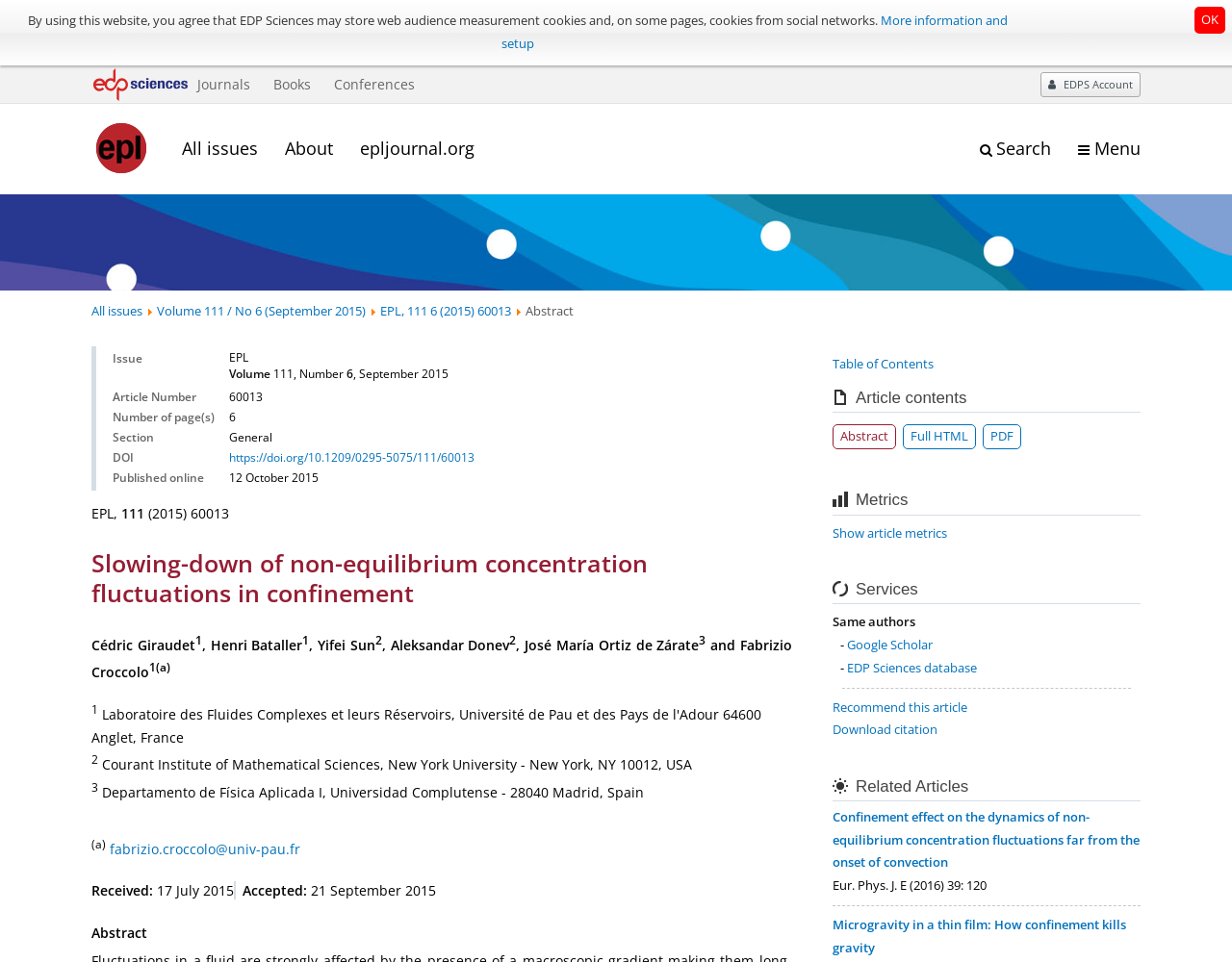How many authors are there for the article? Look at the image and give a one-word or short phrase answer.

6